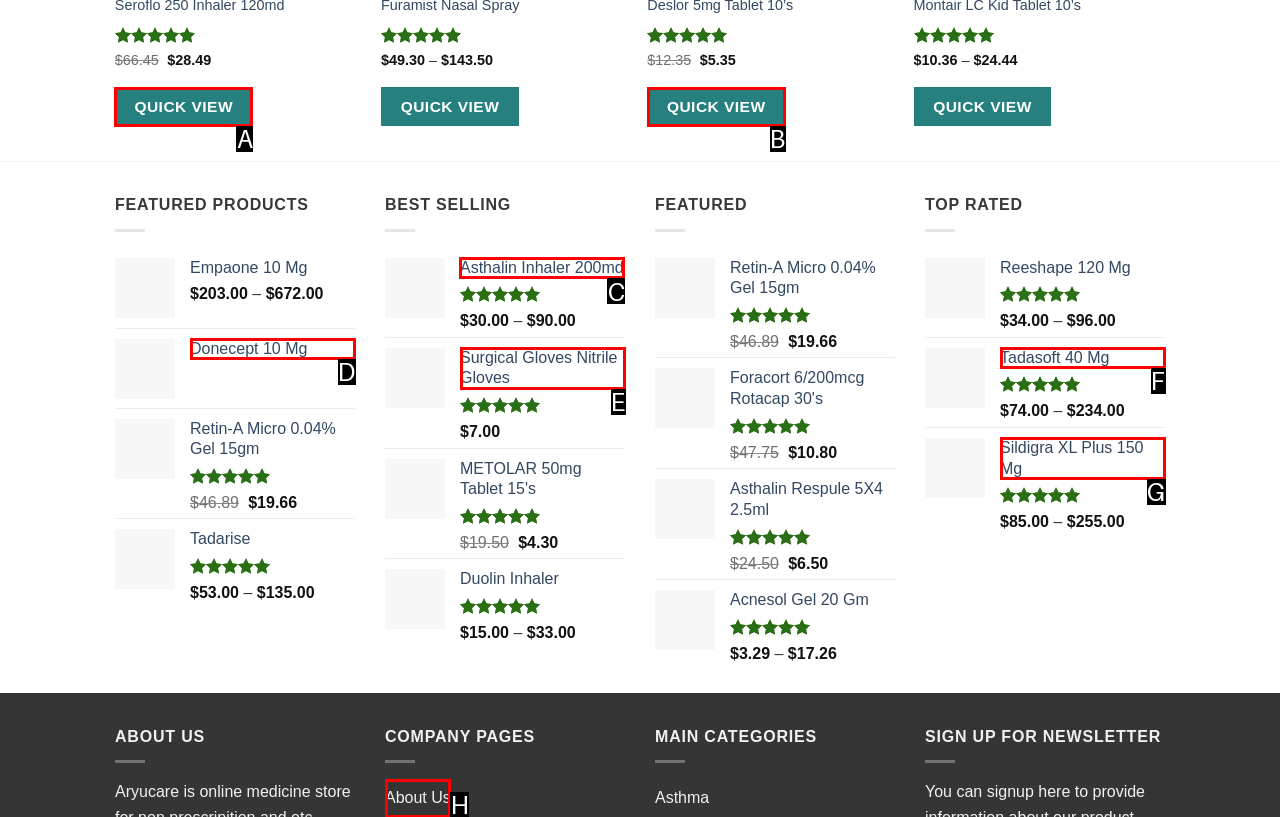Tell me the letter of the UI element to click in order to accomplish the following task: Visit the About page
Answer with the letter of the chosen option from the given choices directly.

None